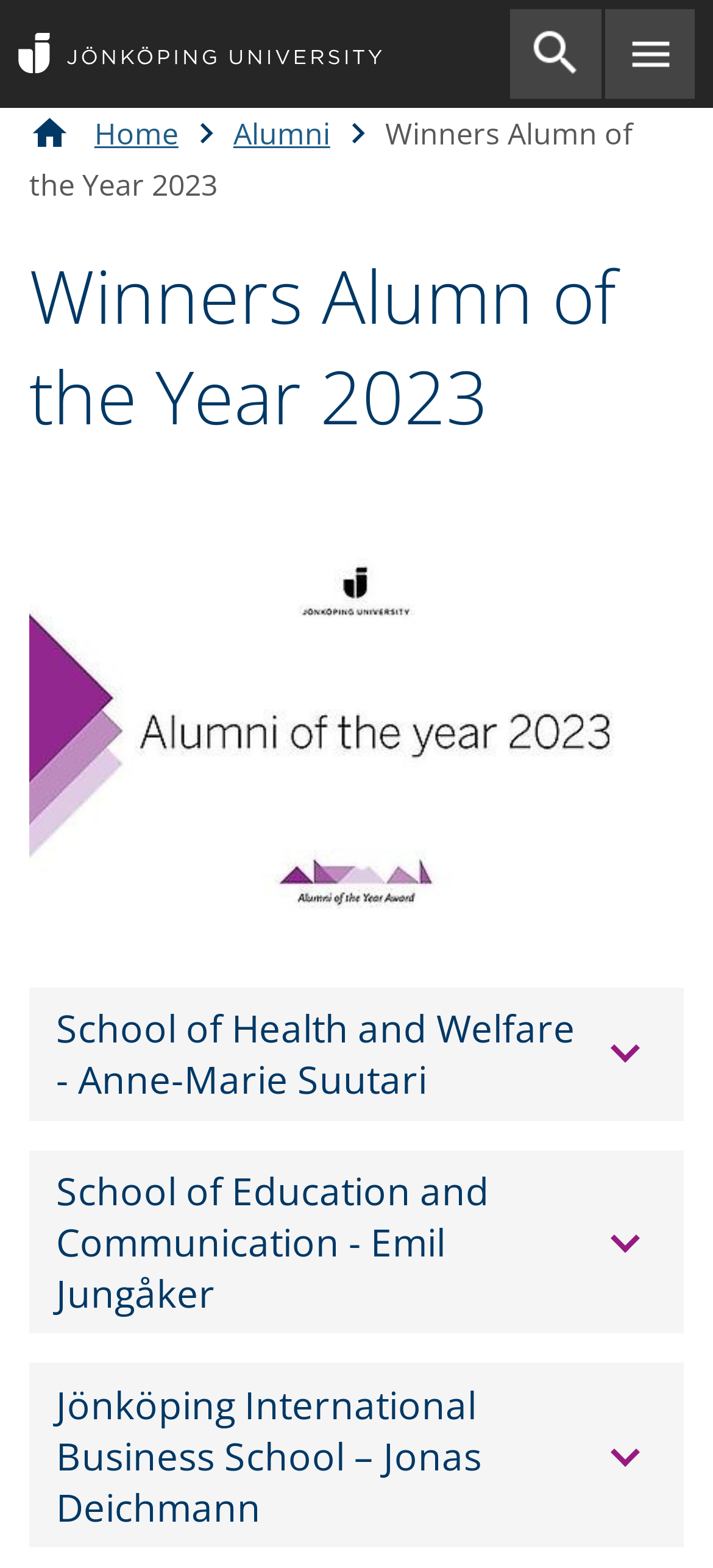Offer a detailed explanation of the webpage layout and contents.

The webpage is about Jönköping University, specifically showcasing the winners of the Alumn of the Year 2023 award. At the top-left corner, there is a link to the university's logotype, which takes the user back to the start page. Below this, there is a main section that spans the entire width of the page. 

Within this main section, there is a navigation bar with breadcrumbs, which includes links to the home page and the alumni page. To the right of these links, the title "Winners Alumn of the Year 2023" is displayed. 

Below the navigation bar, there is a large heading that repeats the title "Winners Alumn of the Year 2023". Underneath this heading, there is an image related to the award, taking up most of the page width. 

The webpage then lists the winners of the award, categorized by school. There are three sections, each with a heading indicating the school and the winner's name. The schools listed are the School of Health and Welfare, the School of Education and Communication, and Jönköping International Business School.